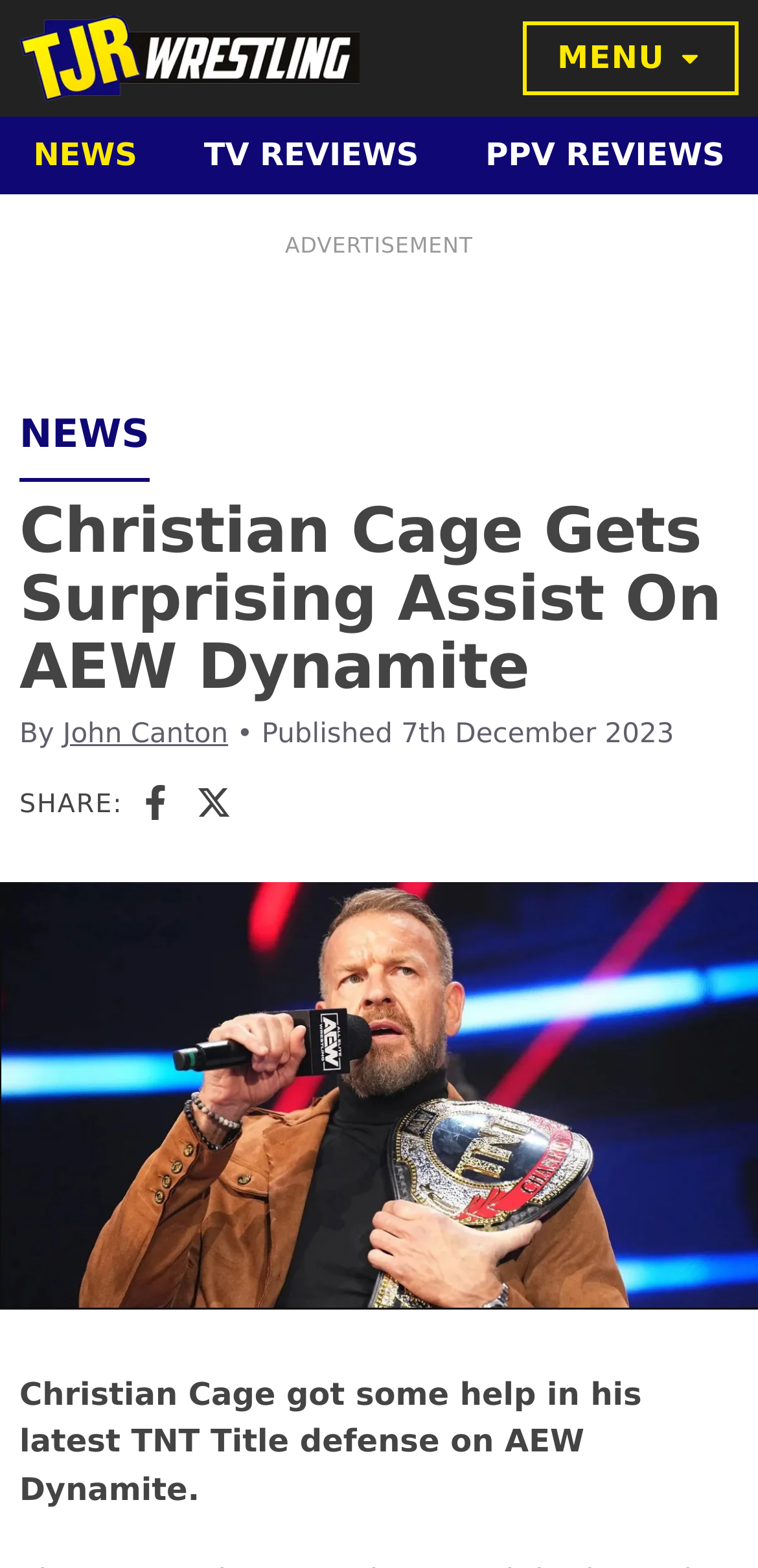What is the name of the website?
Please give a detailed and elaborate answer to the question based on the image.

I determined the name of the website by looking at the top-left corner of the webpage, where I found a logo and a link with the text 'TJR Wrestling'.